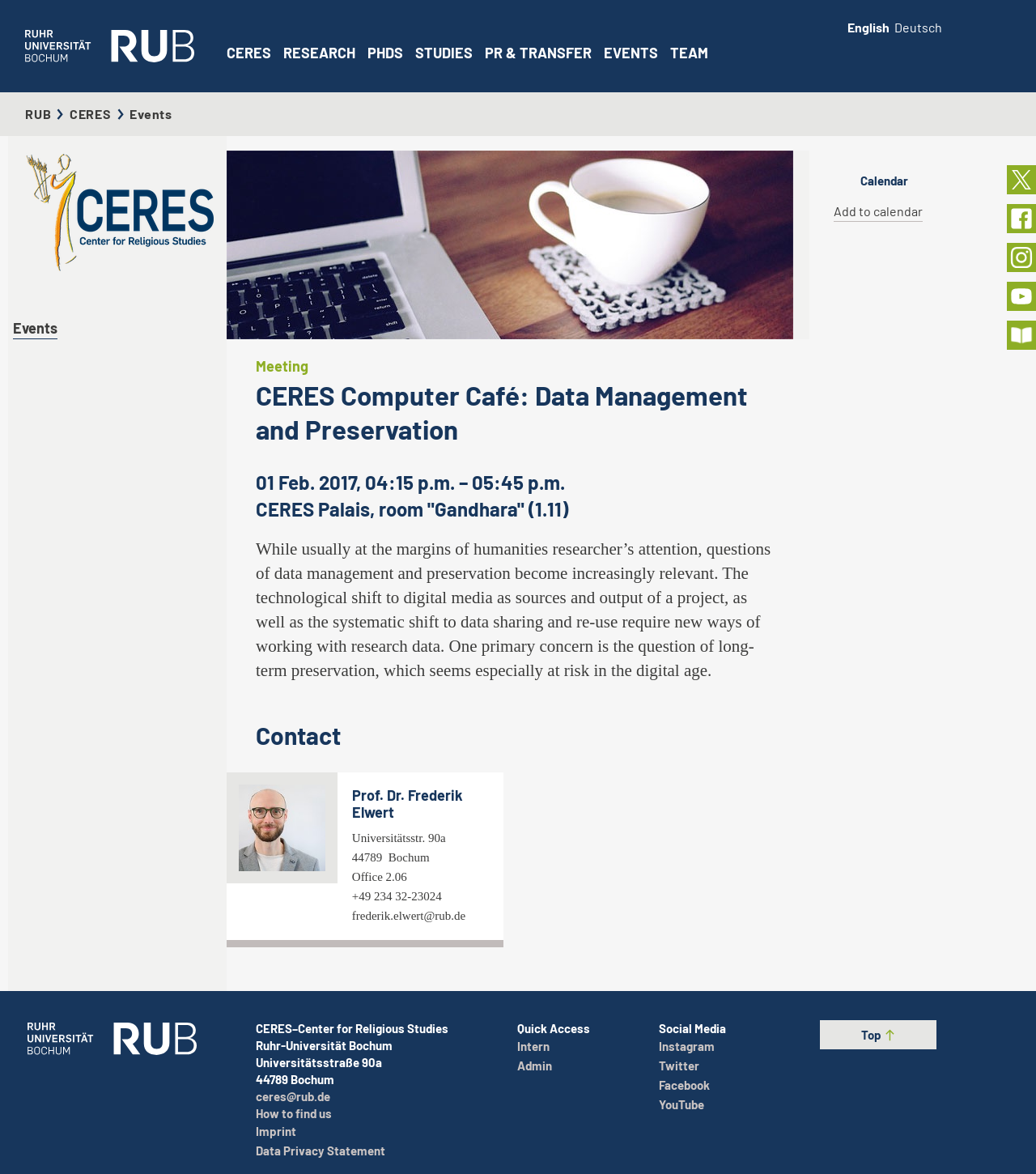Pinpoint the bounding box coordinates of the clickable area needed to execute the instruction: "Click the 'Add to calendar' link". The coordinates should be specified as four float numbers between 0 and 1, i.e., [left, top, right, bottom].

[0.805, 0.173, 0.891, 0.186]